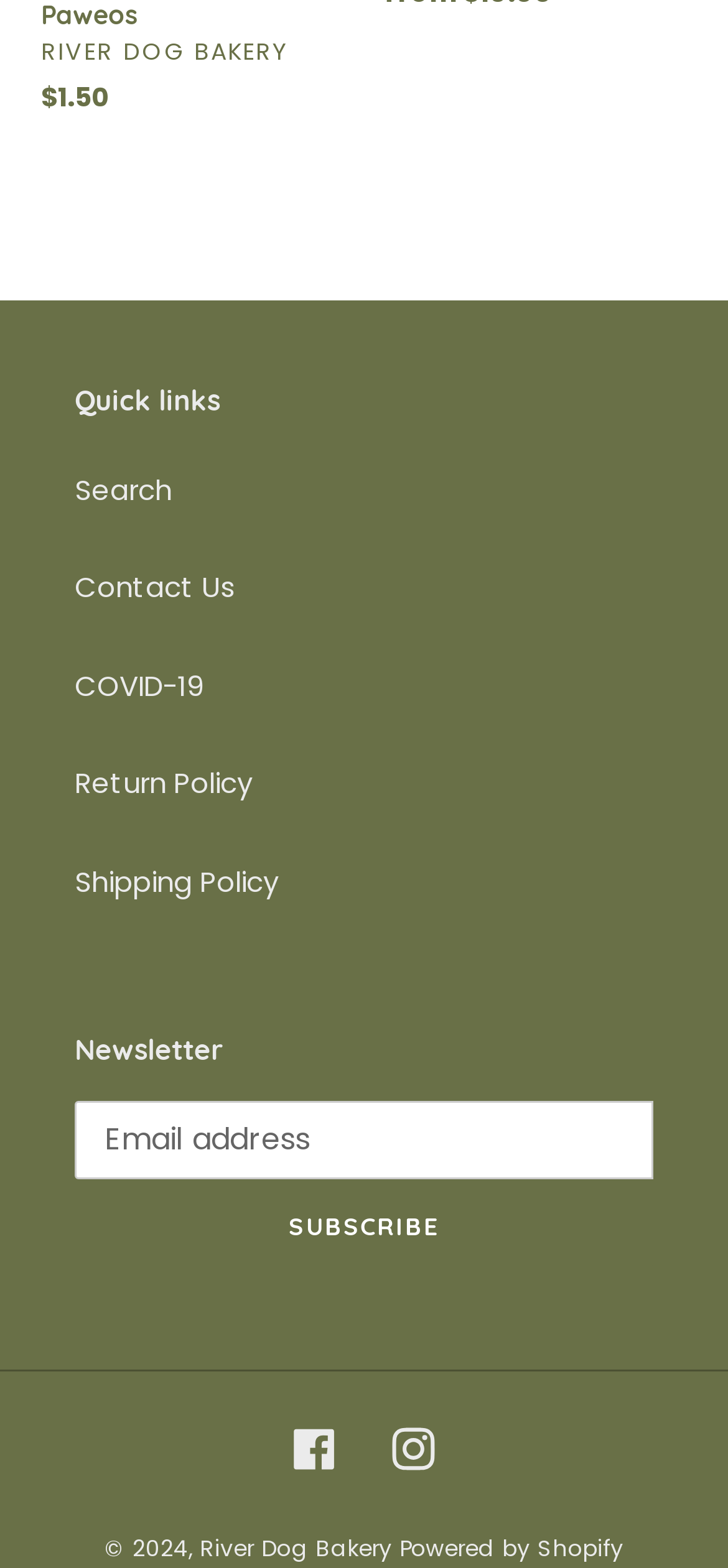Kindly determine the bounding box coordinates for the area that needs to be clicked to execute this instruction: "Visit the Facebook page".

[0.403, 0.91, 0.462, 0.938]